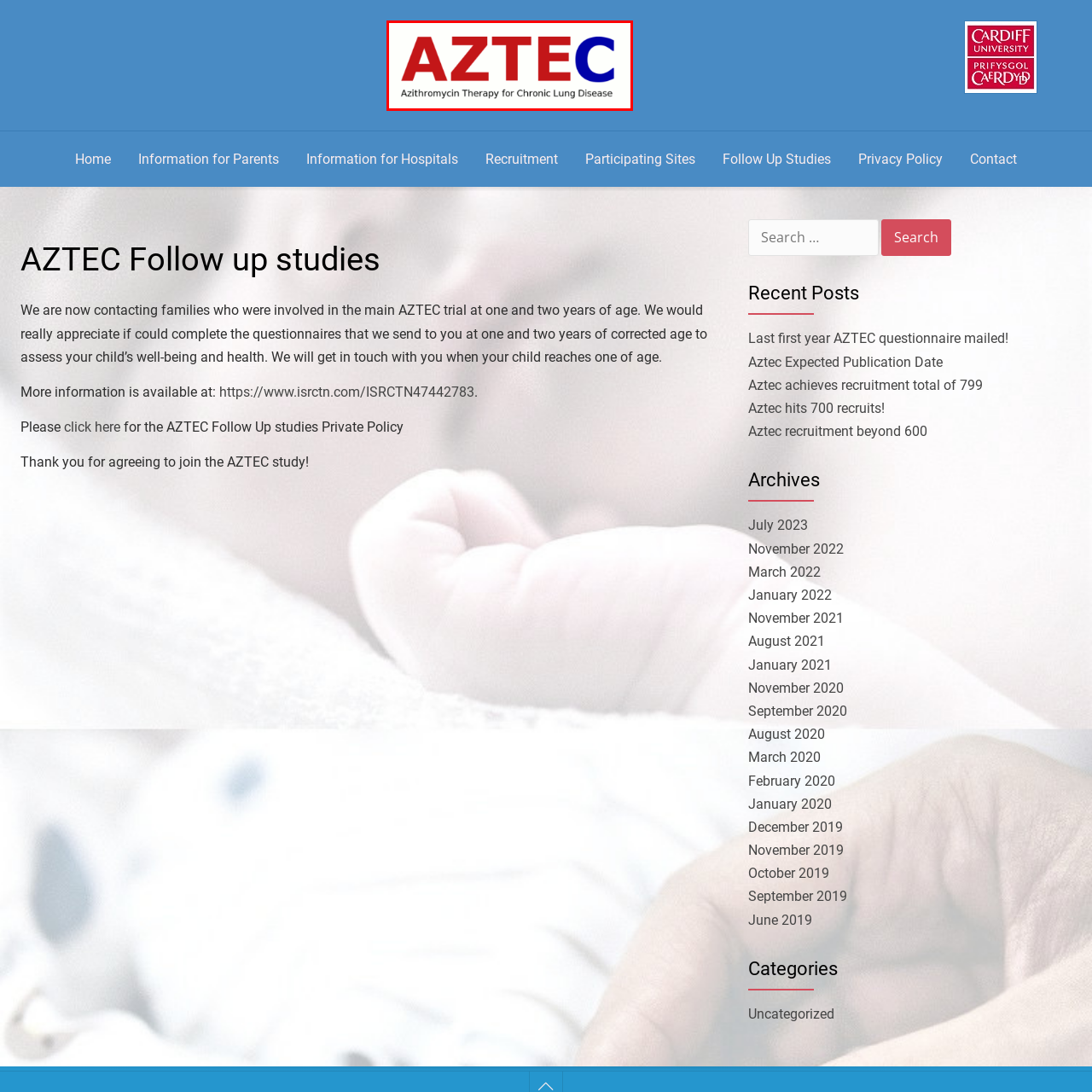Explain in detail what is shown in the red-bordered image.

The image prominently features the acronym "AZTEC," highlighted in bold red letters, accompanied by the word "C" in a striking blue. Below this is the full name of the initiative: "Azithromycin Therapy for Chronic Lung Disease," presented in a more understated font. This visual serves to encapsulate the essence of the AZTEC study, which focuses on the use of azithromycin as a treatment approach for chronic lung conditions, reinforcing its significance in medical research and care. The layout combines a professional and engaging design, suitable for a health-related research initiative.